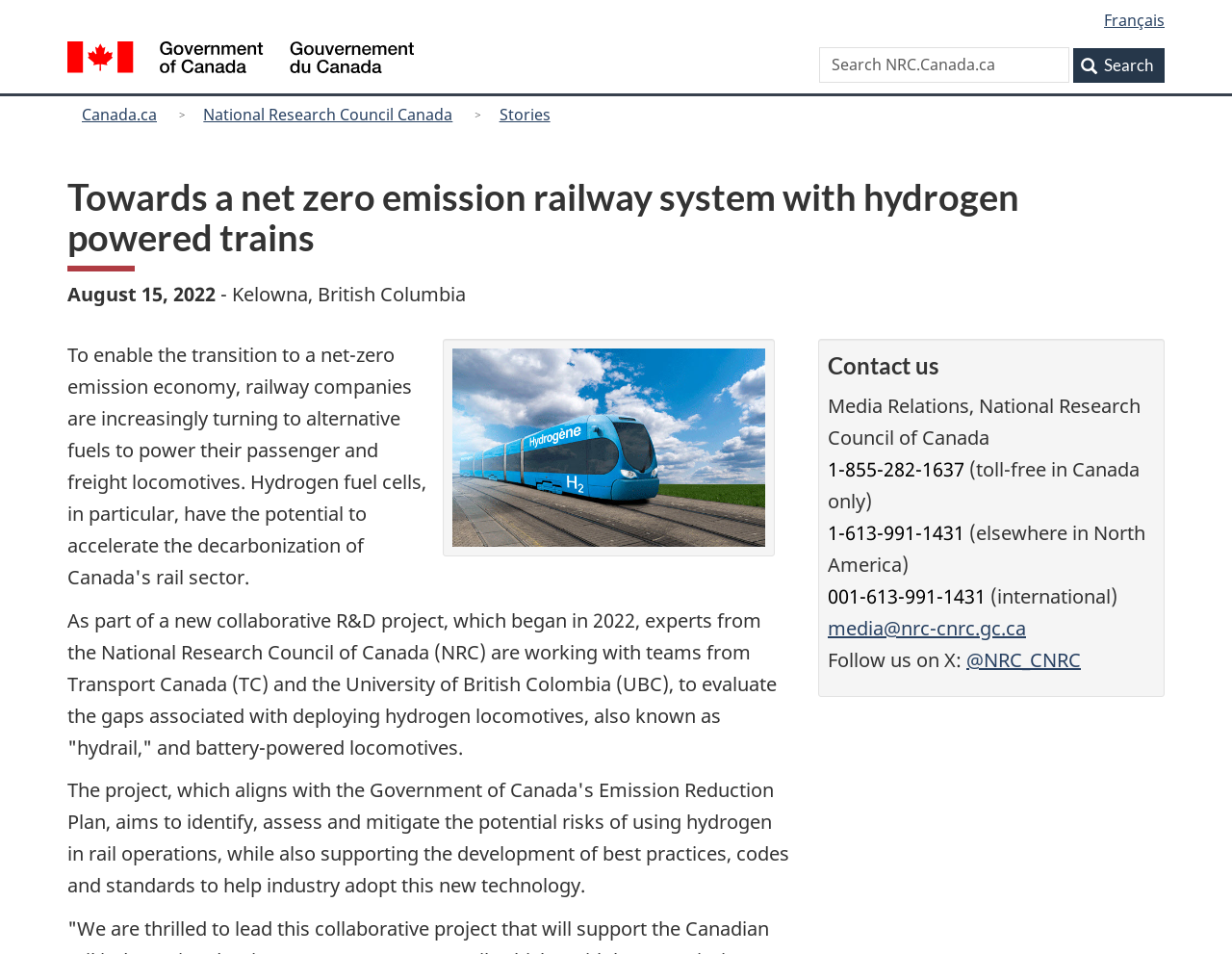Answer with a single word or phrase: 
What is the image description?

Photo of a hydrogen-powered train